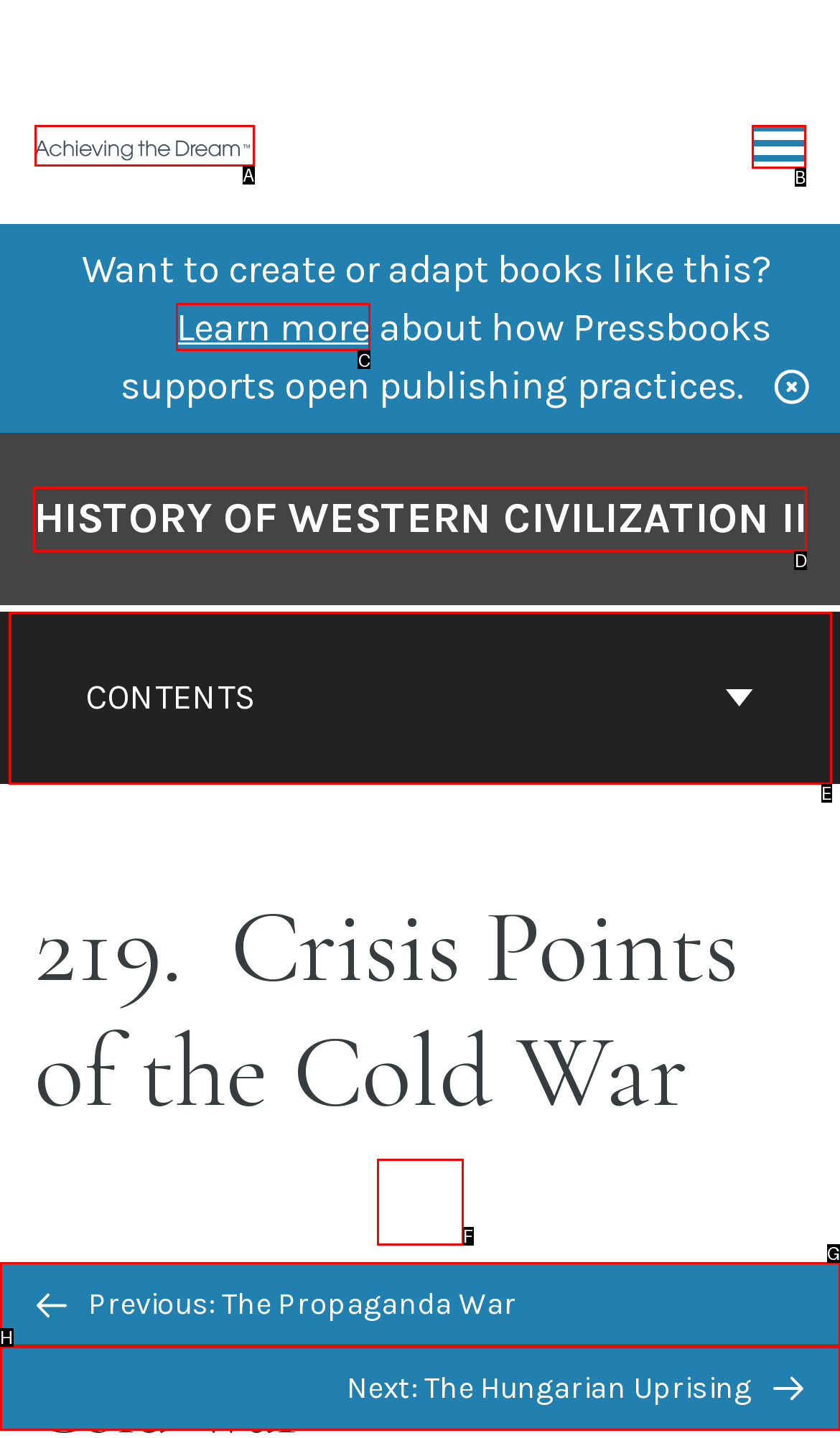Identify the HTML element I need to click to complete this task: Learn more about how Pressbooks supports open publishing practices Provide the option's letter from the available choices.

C